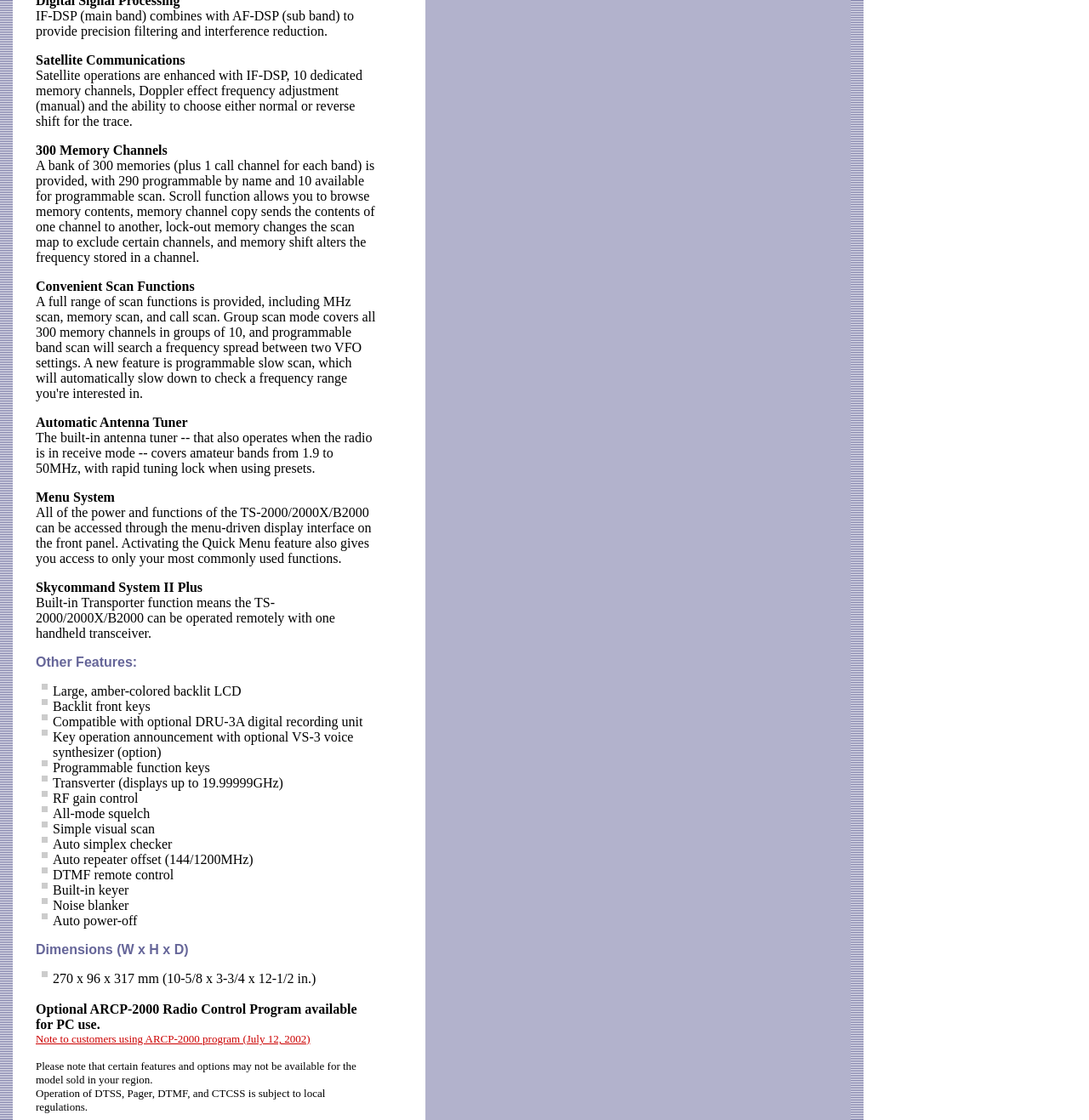What is the main function of the TS-2000/2000X/B2000?
Examine the image and give a concise answer in one word or a short phrase.

Radio transceiver